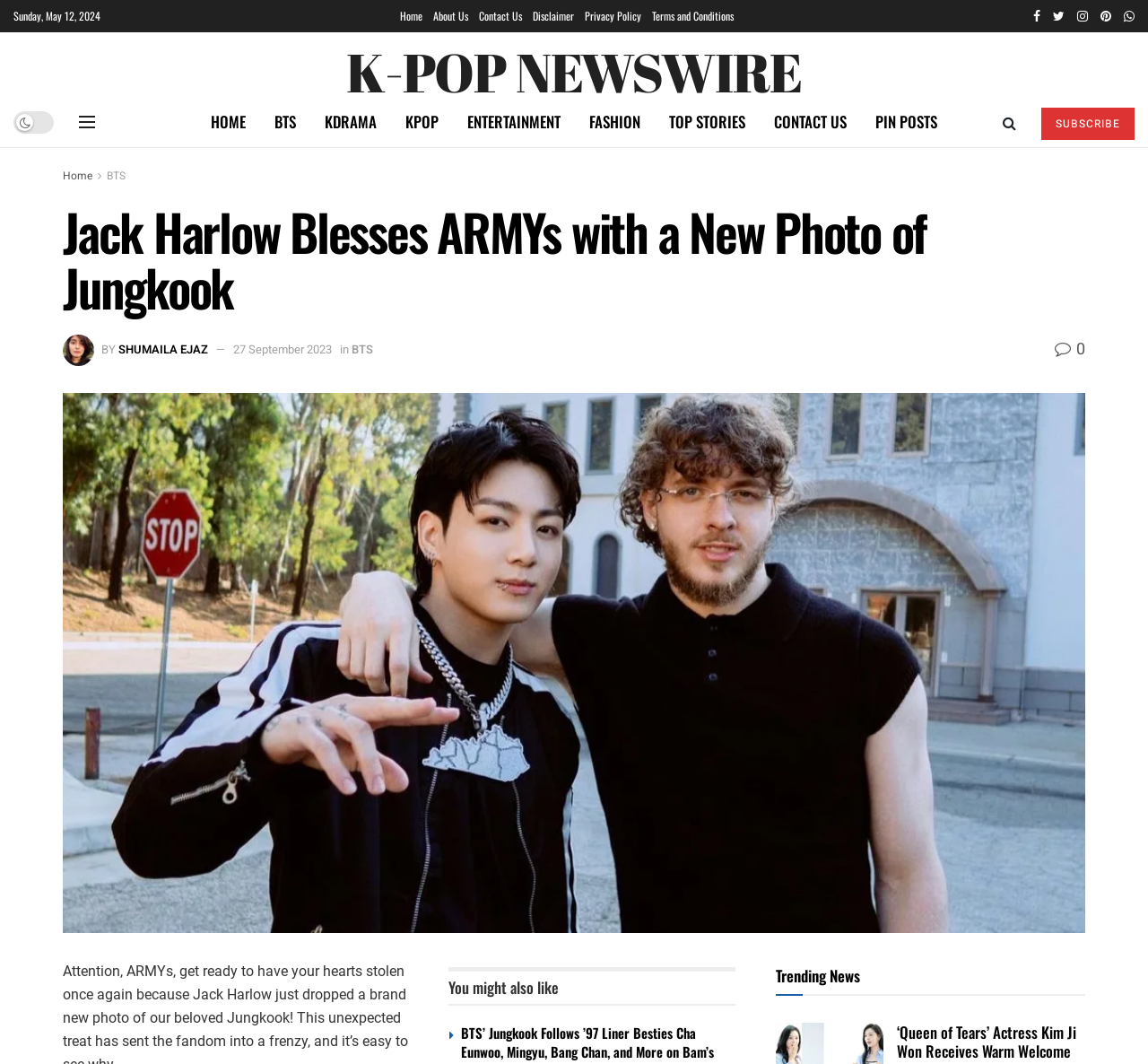Specify the bounding box coordinates of the area to click in order to follow the given instruction: "Check the trending news."

[0.676, 0.902, 0.749, 0.932]